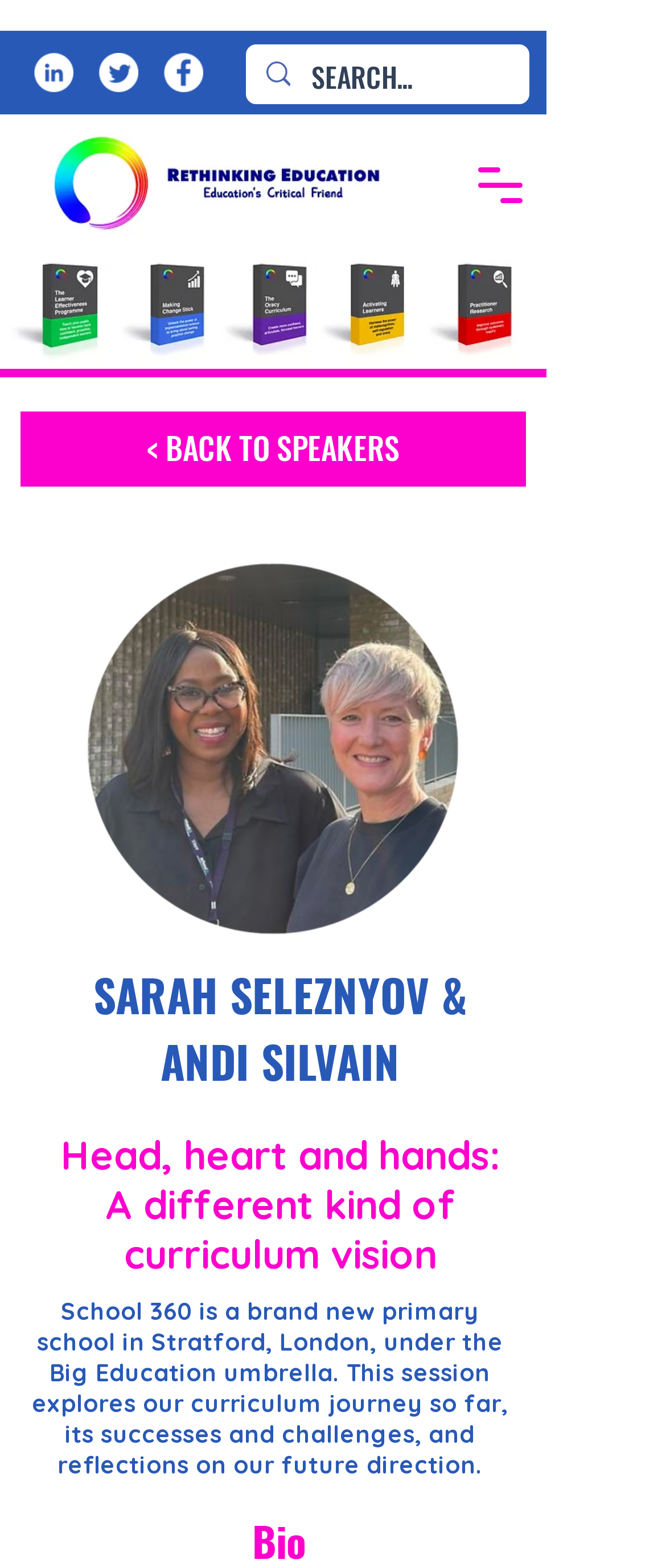Describe all the visual and textual components of the webpage comprehensively.

The webpage appears to be a profile page for SARAH SELEZNYOV & ANDI SILVAIN, featuring their names prominently at the top. Below their names, there is a social bar with links to their LinkedIn, Twitter, and Facebook profiles, each accompanied by an icon. 

To the right of the social bar, there is a search box with a magnifying glass icon. 

On the top-right corner, there is a button to open a navigation menu. 

Below the social bar, there are five images displayed horizontally, each representing a different topic: LEP good shadow, Making changes stick, The Oracy Curriculum, Self-regulated Superpowers, and Practitioner Research. 

Below the images, there is a link to go back to the speakers' page. 

The main content of the page features a large image of SARAH SELEZNYOV & ANDI SILVAIN, accompanied by a heading with their names. 

Below their image, there is a title "Head, heart and hands: A different kind of curriculum vision", followed by a paragraph describing their work at School 360, a primary school in Stratford, London, including their curriculum journey, successes, challenges, and future direction.